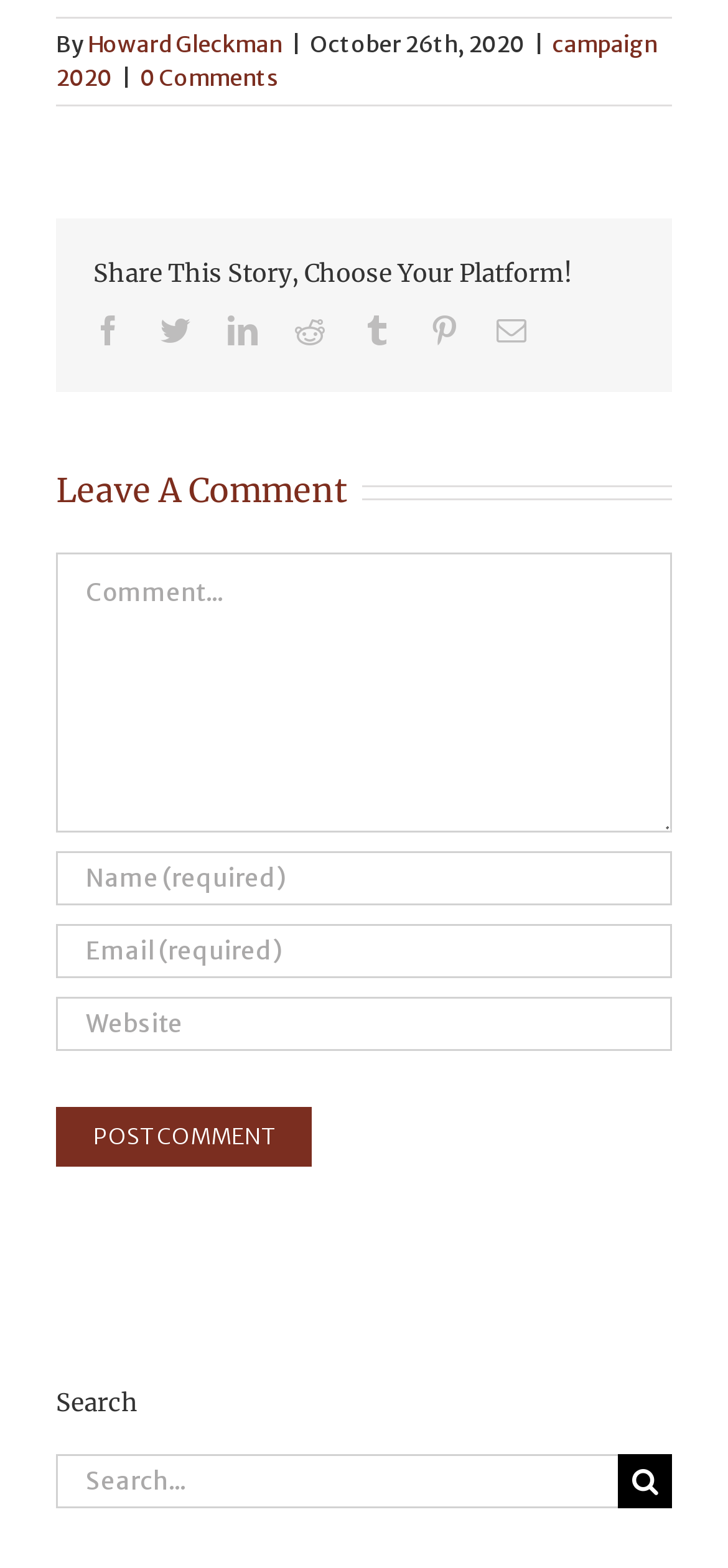Predict the bounding box of the UI element that fits this description: "Howard Gleckman".

[0.121, 0.019, 0.387, 0.037]